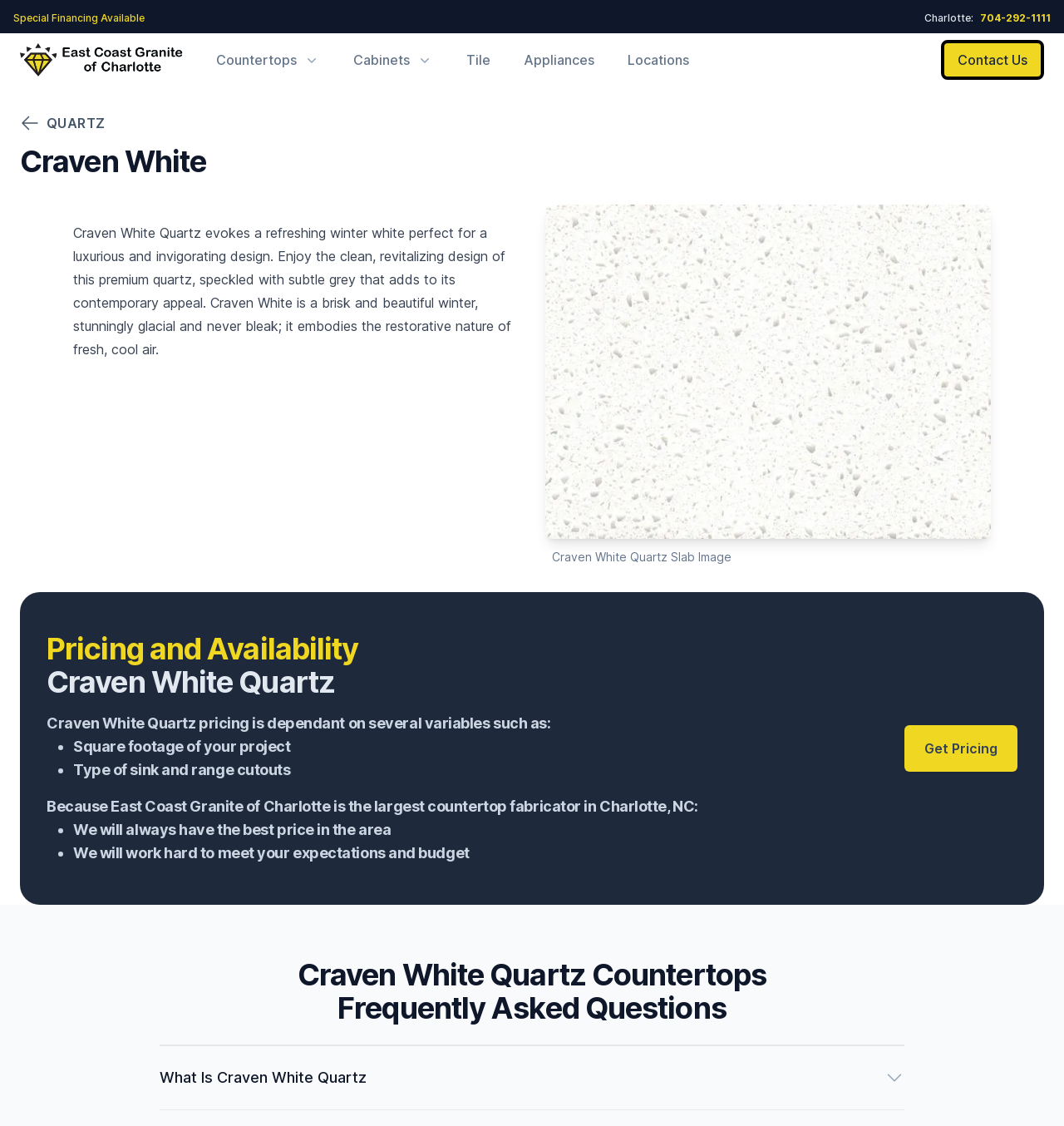Consider the image and give a detailed and elaborate answer to the question: 
What is the location of the company?

The location of the company is mentioned in the link 'Charlotte:704-292-1111' and also in the static text 'East Coast Granite of Charlotte is the largest countertop fabricator in Charlotte, NC'.